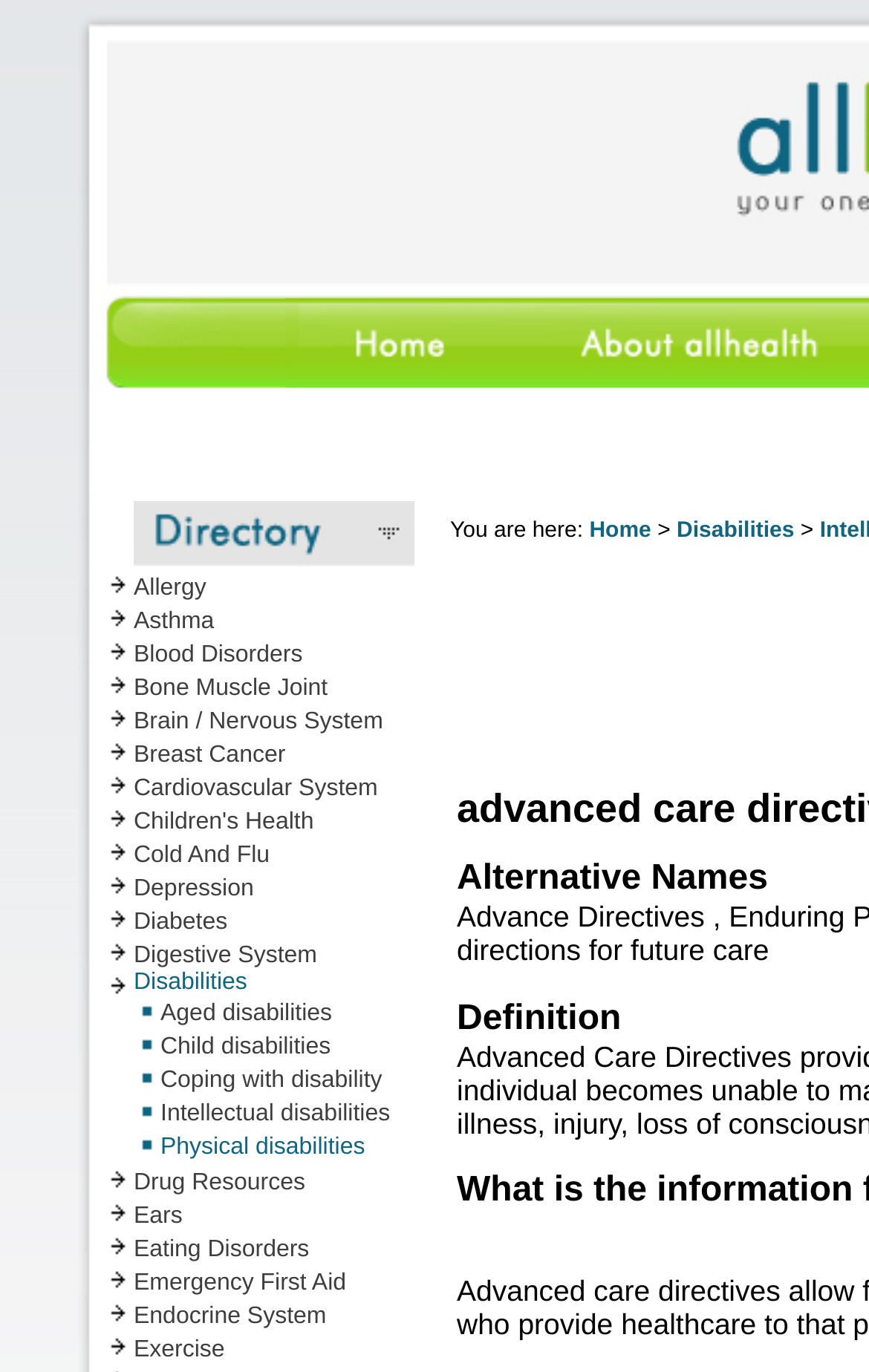Provide a brief response to the question below using a single word or phrase: 
What is the first health topic listed?

Allergy